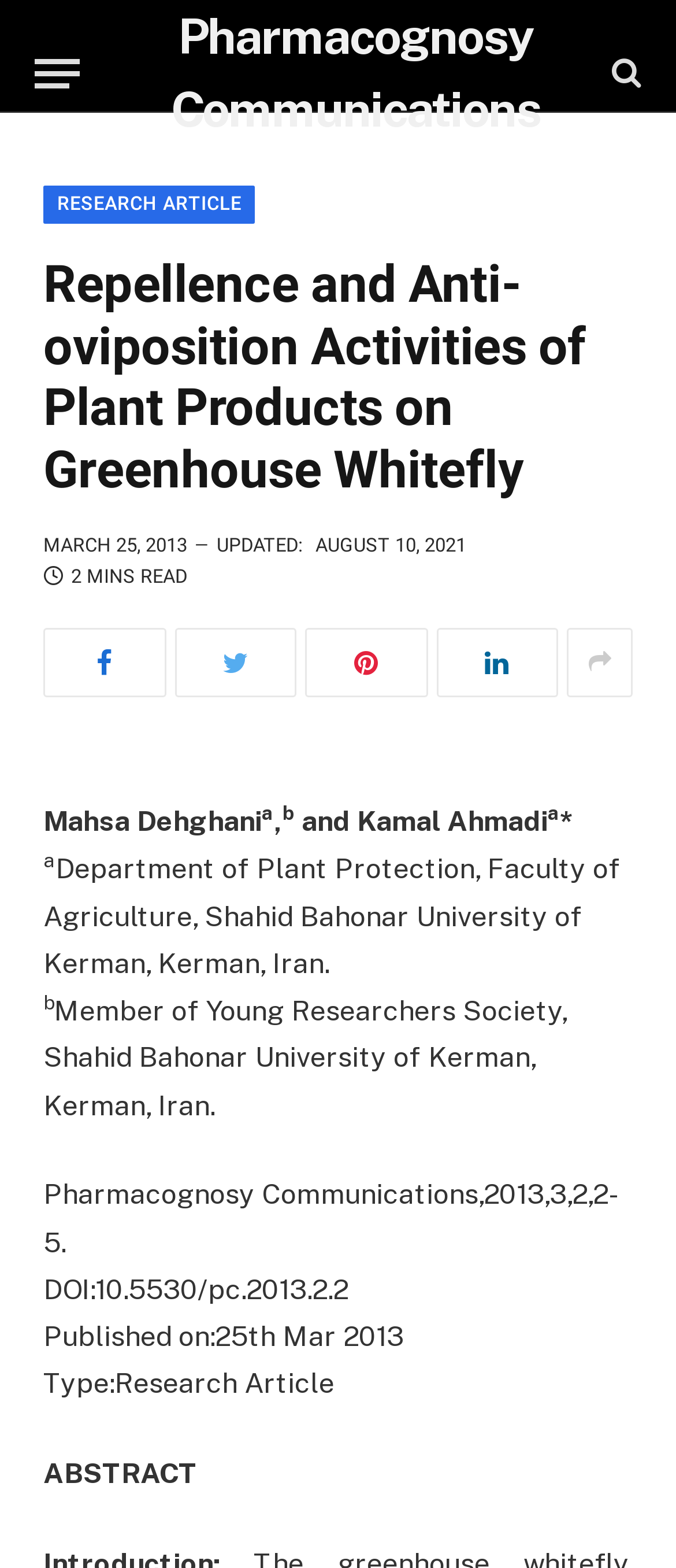What is the title or heading displayed on the webpage?

Repellence and Anti-oviposition Activities of Plant Products on Greenhouse Whitefly